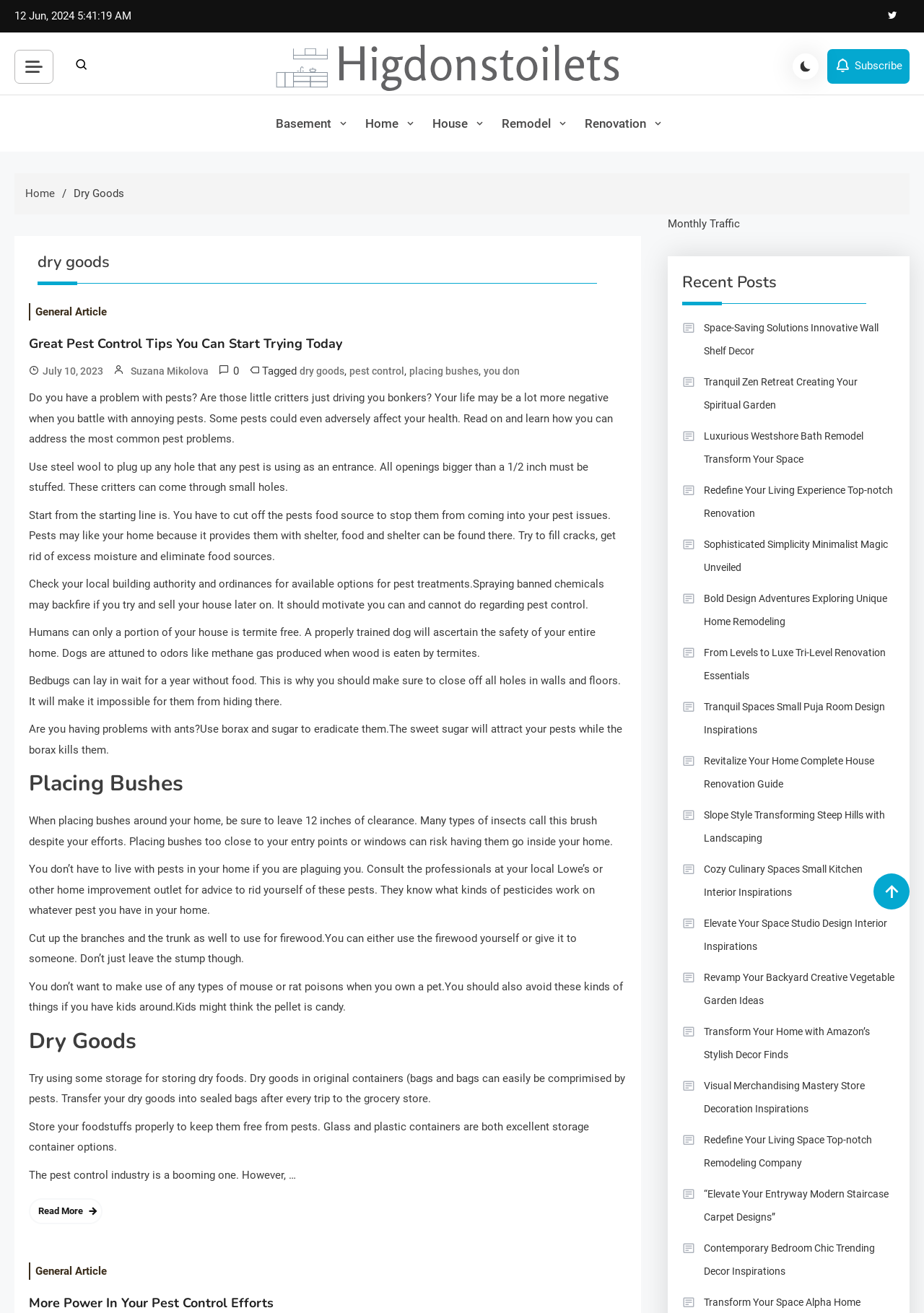Extract the bounding box for the UI element that matches this description: "General Article".

[0.031, 0.231, 0.123, 0.244]